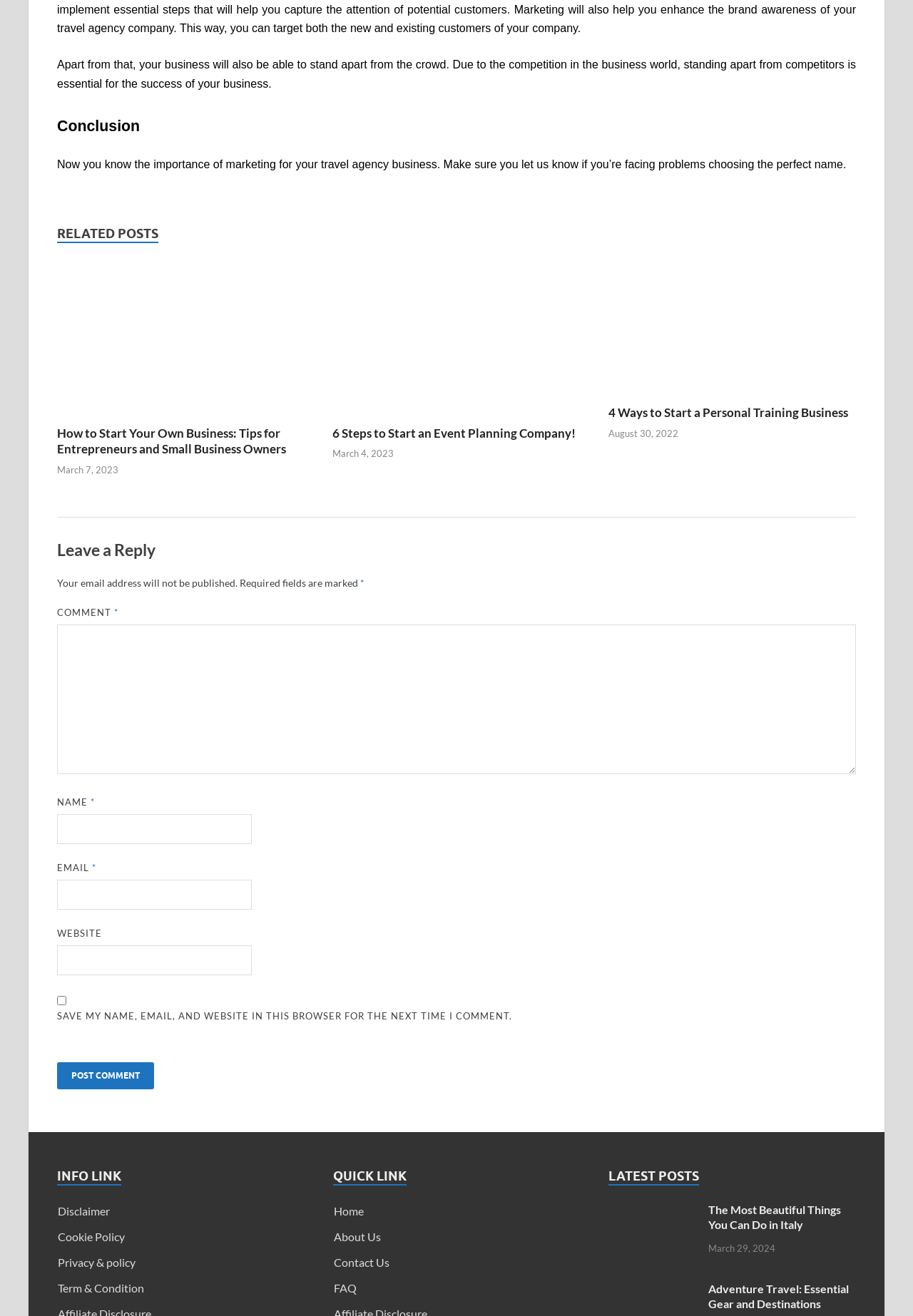Determine the bounding box coordinates of the clickable element to complete this instruction: "Read about how to start your own business". Provide the coordinates in the format of four float numbers between 0 and 1, [left, top, right, bottom].

[0.062, 0.311, 0.334, 0.322]